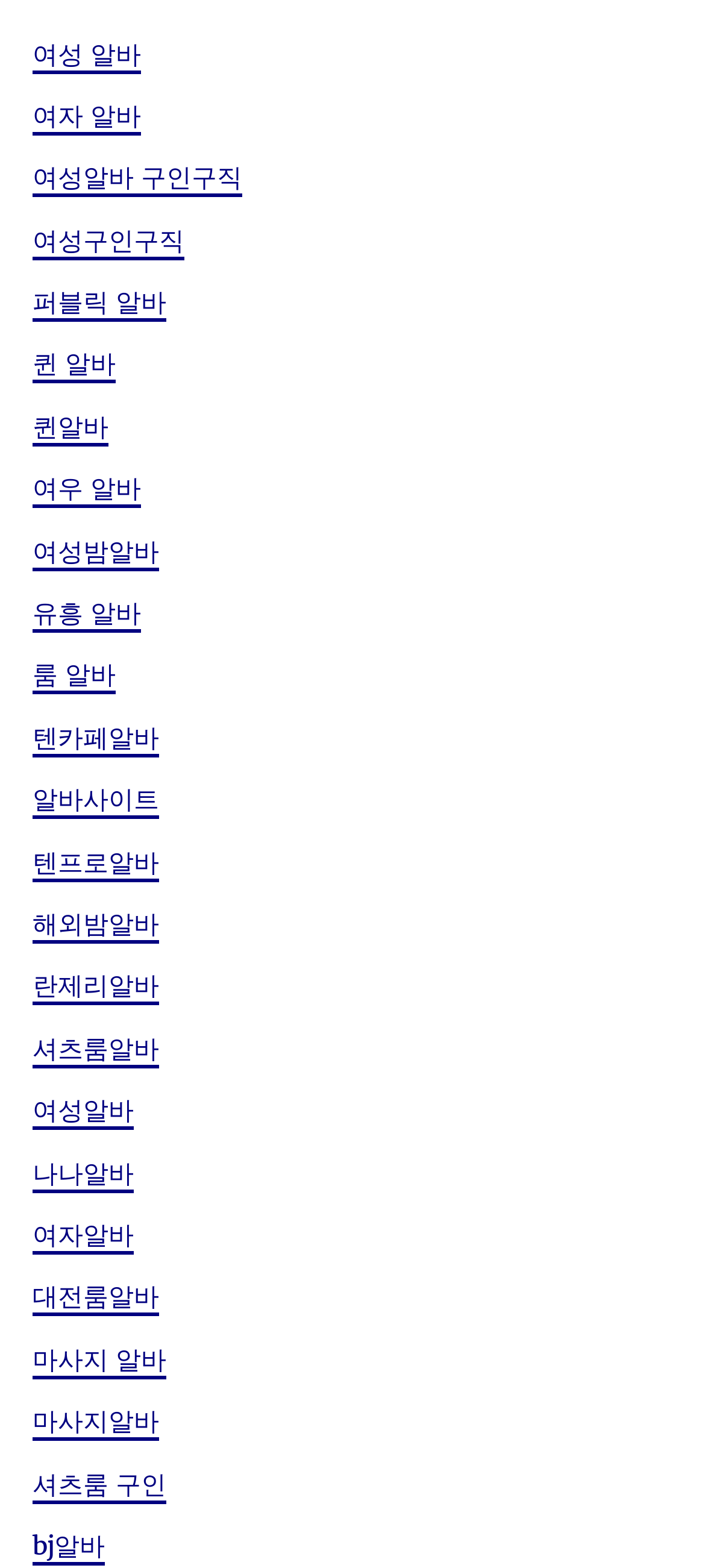Provide the bounding box coordinates of the HTML element this sentence describes: "here". The bounding box coordinates consist of four float numbers between 0 and 1, i.e., [left, top, right, bottom].

None